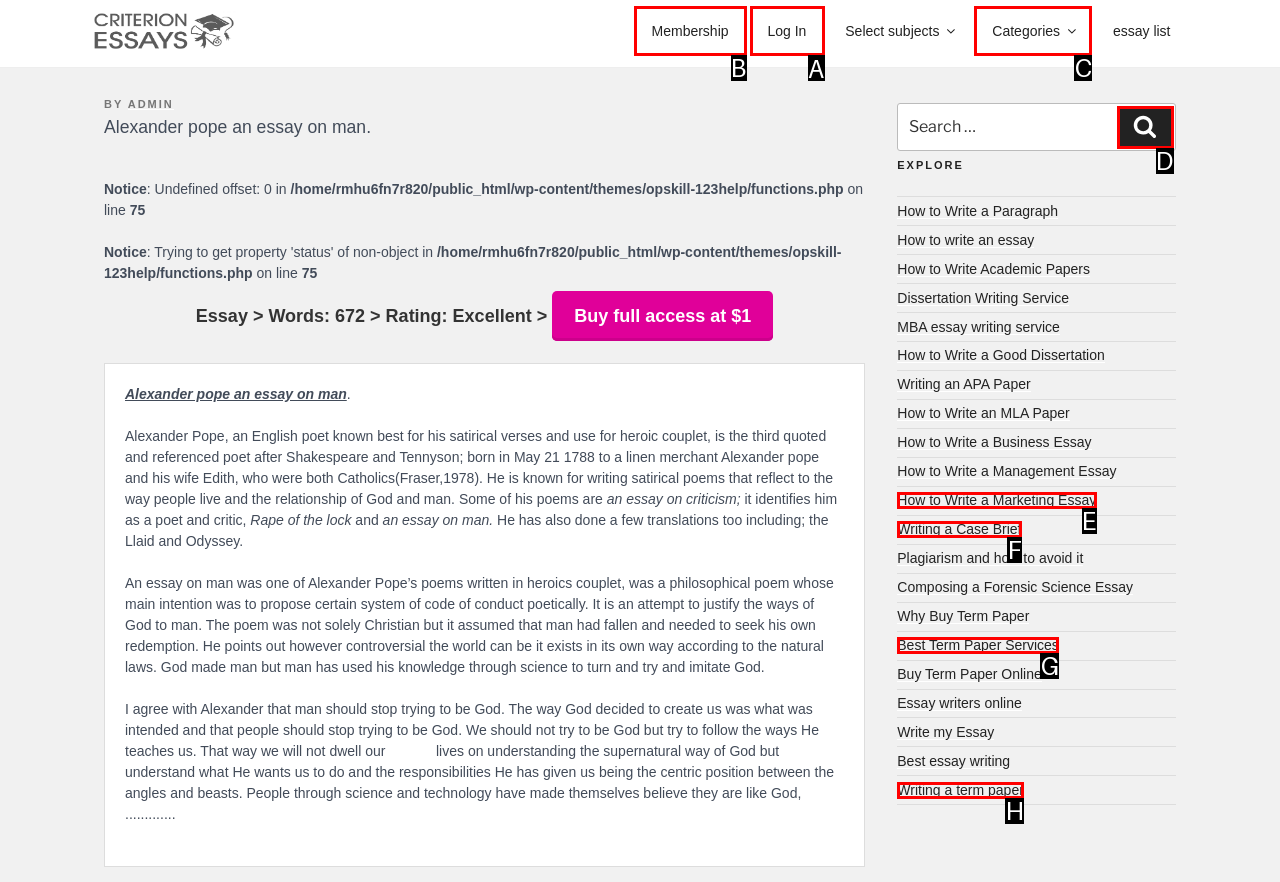Indicate which lettered UI element to click to fulfill the following task: Log in to the account
Provide the letter of the correct option.

A